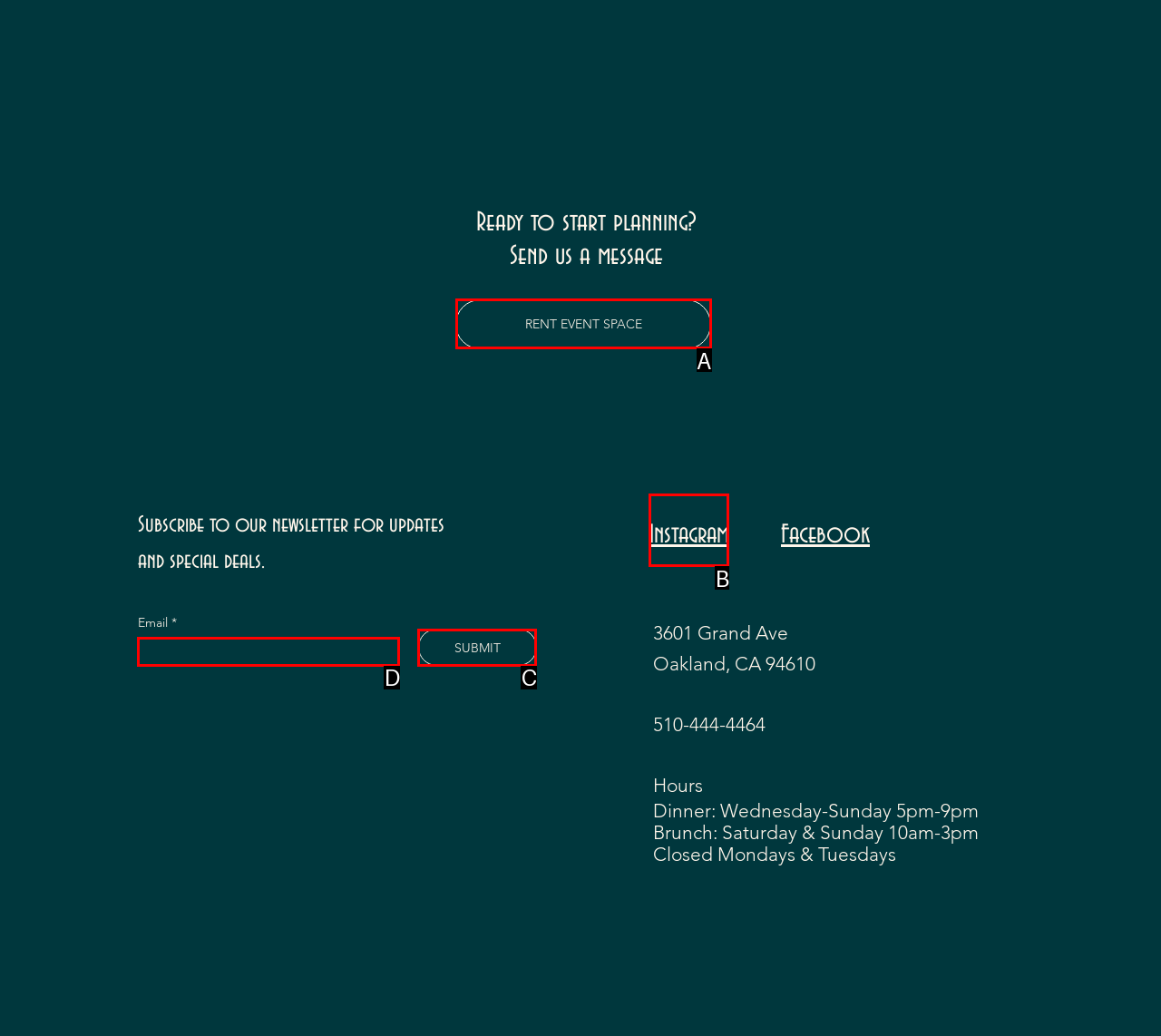Using the description: RENT EVENT SPACE, find the corresponding HTML element. Provide the letter of the matching option directly.

A